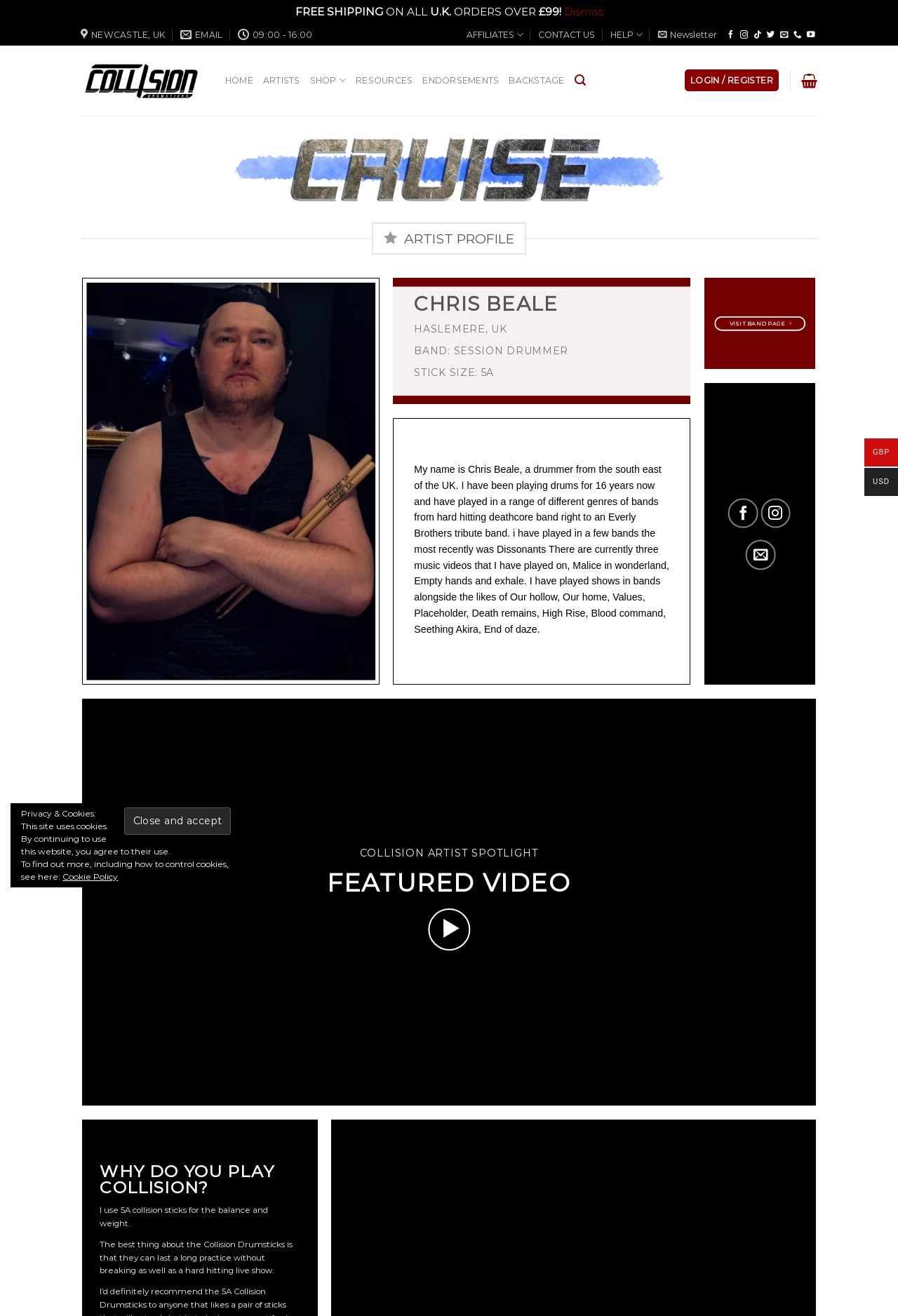What is the size of the drumsticks used by Chris Beale?
Based on the visual information, provide a detailed and comprehensive answer.

I found the answer by looking at the text 'STICK SIZE: 5A' on the webpage, which is located below the heading 'CHRIS BEALE'.